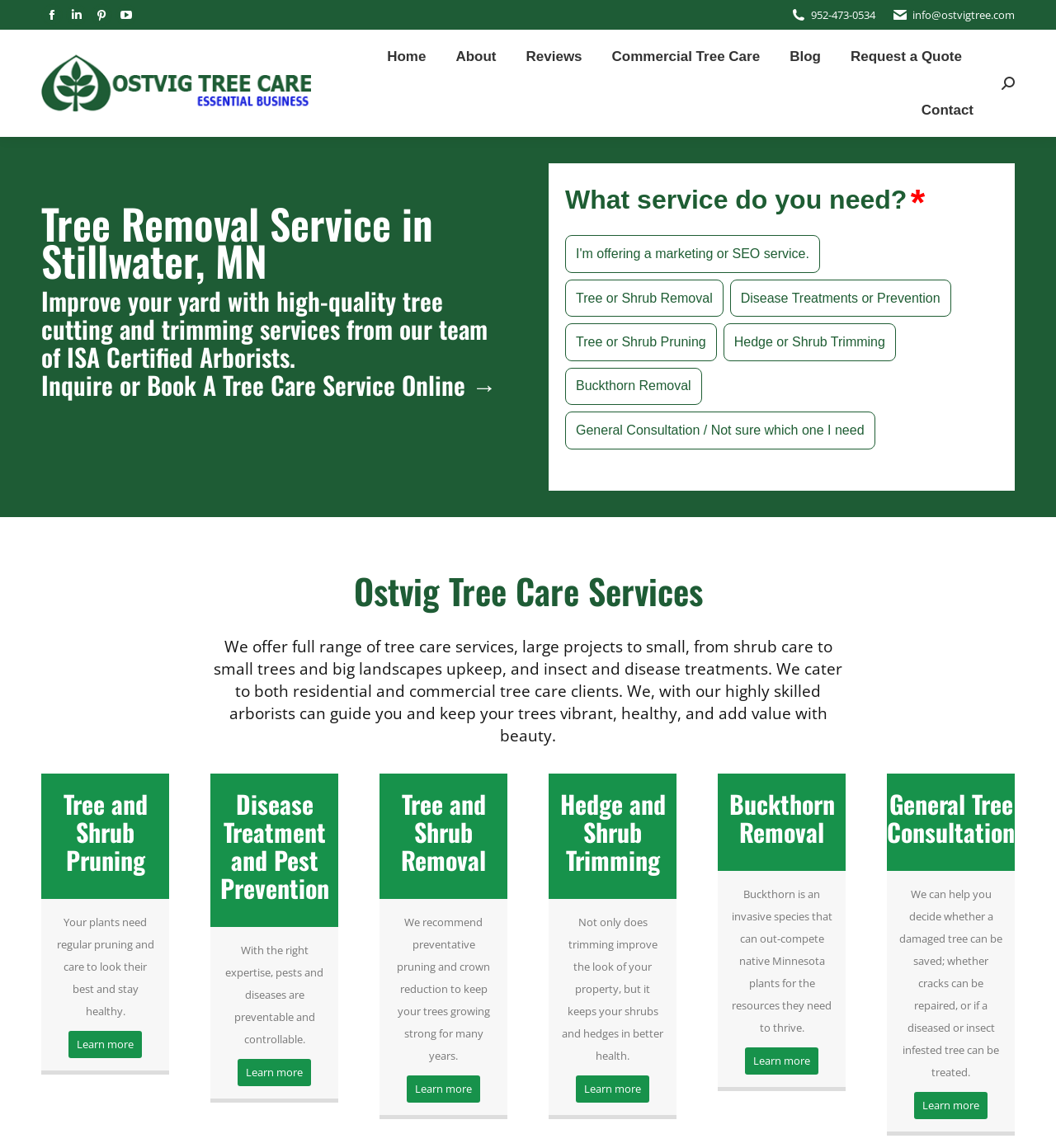Generate a comprehensive description of the contents of the webpage.

The webpage is about Ostvig Tree Care, a company providing tree cutting and trimming services, tree removal, and other tree care services in Stillwater, MN. At the top right corner, there are social media links to Facebook, LinkedIn, Pinterest, and YouTube. Below these links, there is a phone number and an email address.

The main navigation menu is located below the social media links, with options such as Home, About, Reviews, Commercial Tree Care, Blog, Request a Quote, and Contact. A search bar is placed at the top right corner.

The main content of the webpage is divided into sections. The first section has a heading "Tree Removal Service in Stillwater, MN" and describes the company's tree cutting and trimming services. Below this section, there is a call-to-action button to inquire or book a tree care service online.

The next section lists the various tree care services offered by Ostvig Tree Care, including tree and shrub pruning, disease treatment and pest prevention, tree and shrub removal, hedge and shrub trimming, buckthorn removal, and general tree consultation. Each service has a brief description and a "Learn more" link.

At the bottom of the webpage, there is a contact form and a "Go to Top" link.